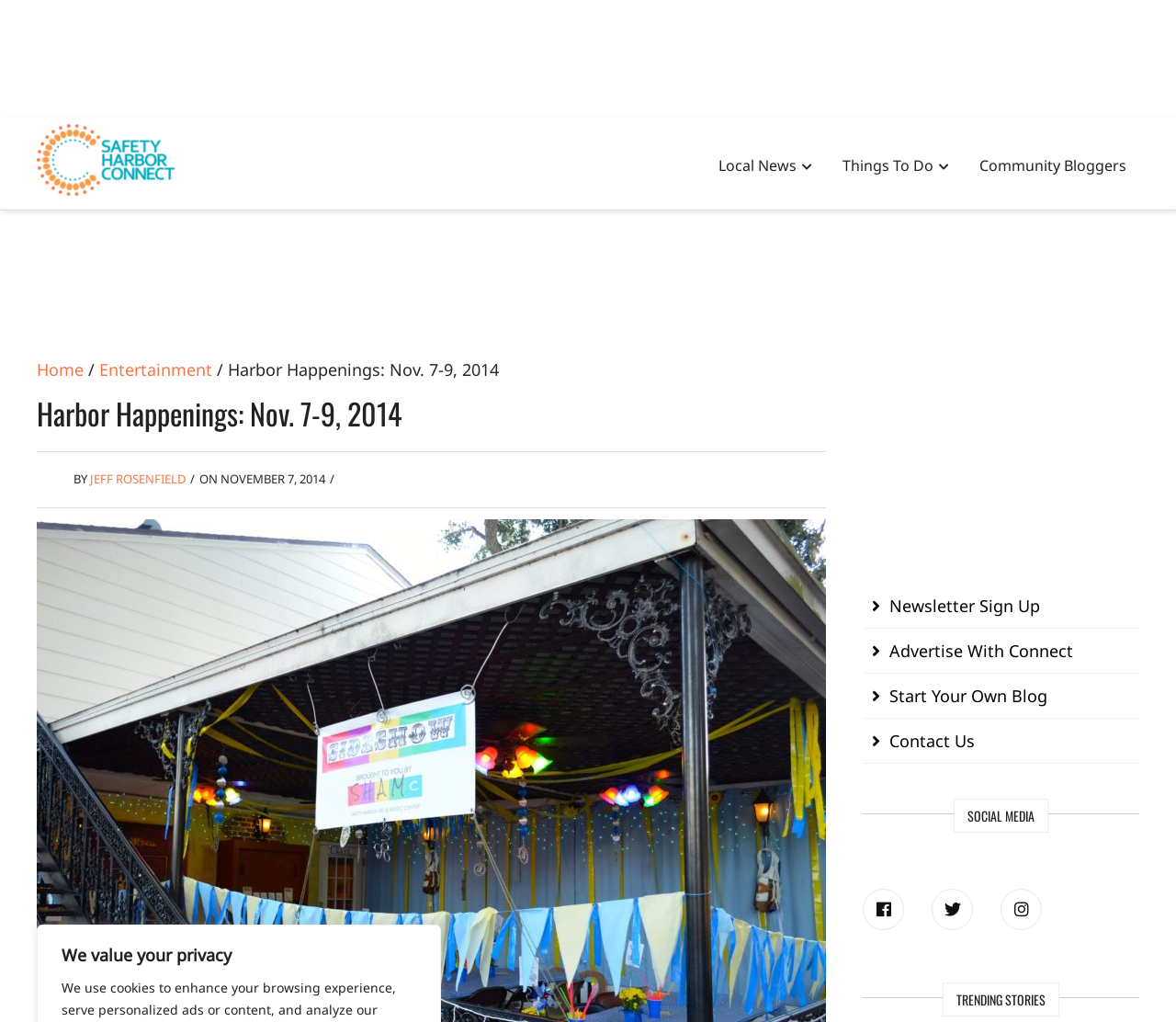From the element description: "Start Your Own Blog", extract the bounding box coordinates of the UI element. The coordinates should be expressed as four float numbers between 0 and 1, in the order [left, top, right, bottom].

[0.734, 0.659, 0.969, 0.703]